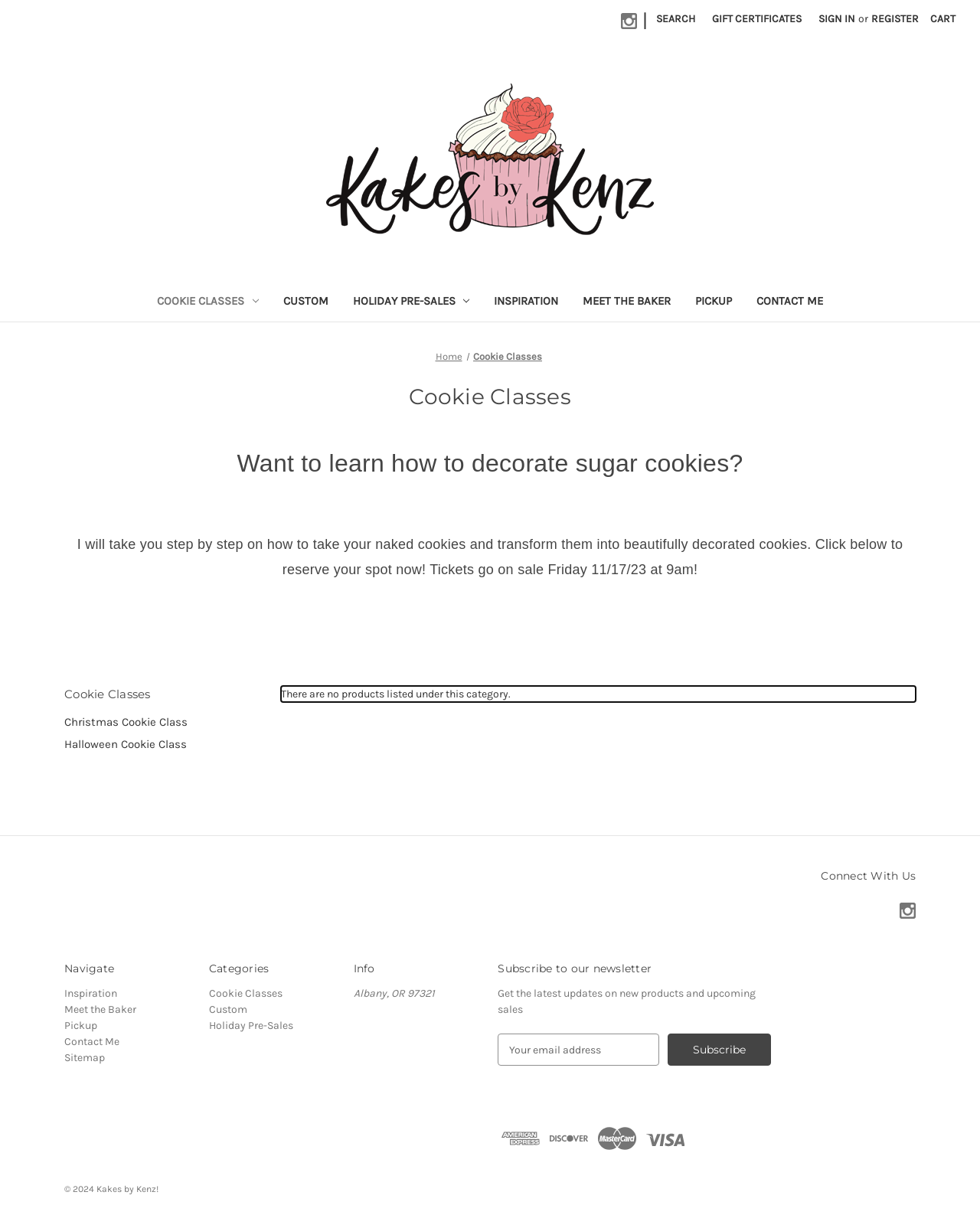Provide a one-word or short-phrase answer to the question:
What is the main topic of this webpage?

Cookie Classes